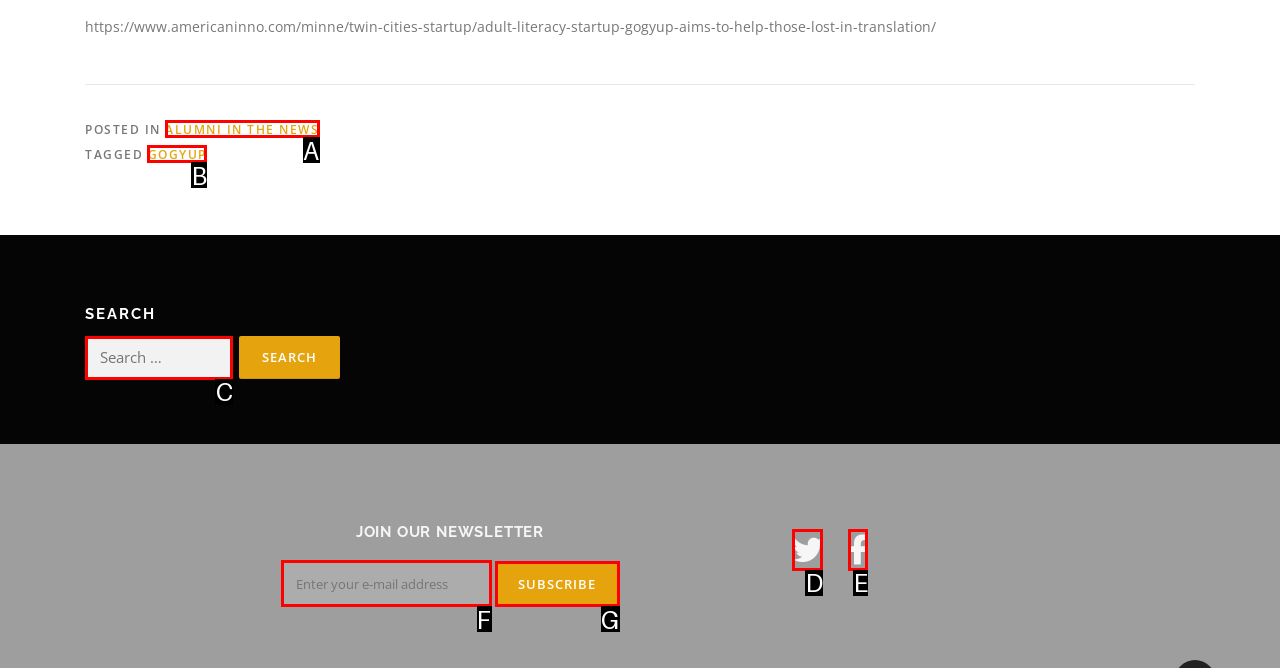Choose the HTML element that best fits the description: Connectors. Answer with the option's letter directly.

None